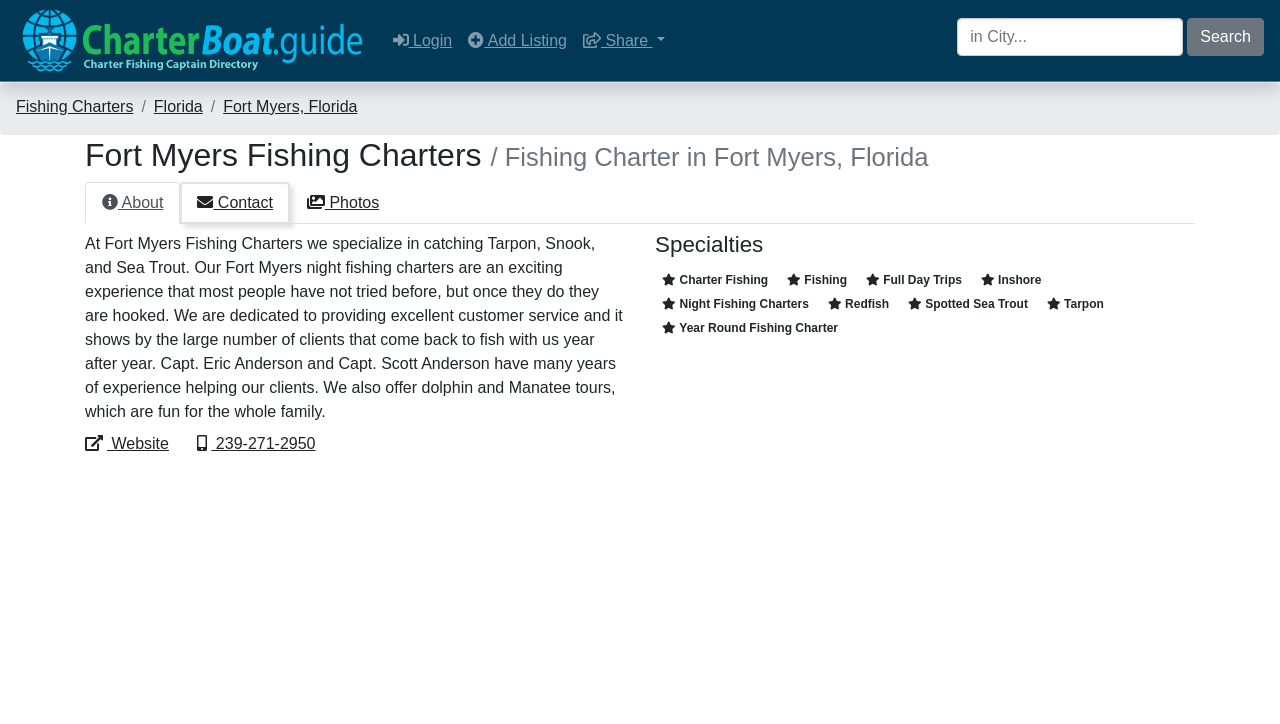Identify the bounding box coordinates for the region to click in order to carry out this instruction: "Return to home page". Provide the coordinates using four float numbers between 0 and 1, formatted as [left, top, right, bottom].

[0.012, 0.011, 0.288, 0.101]